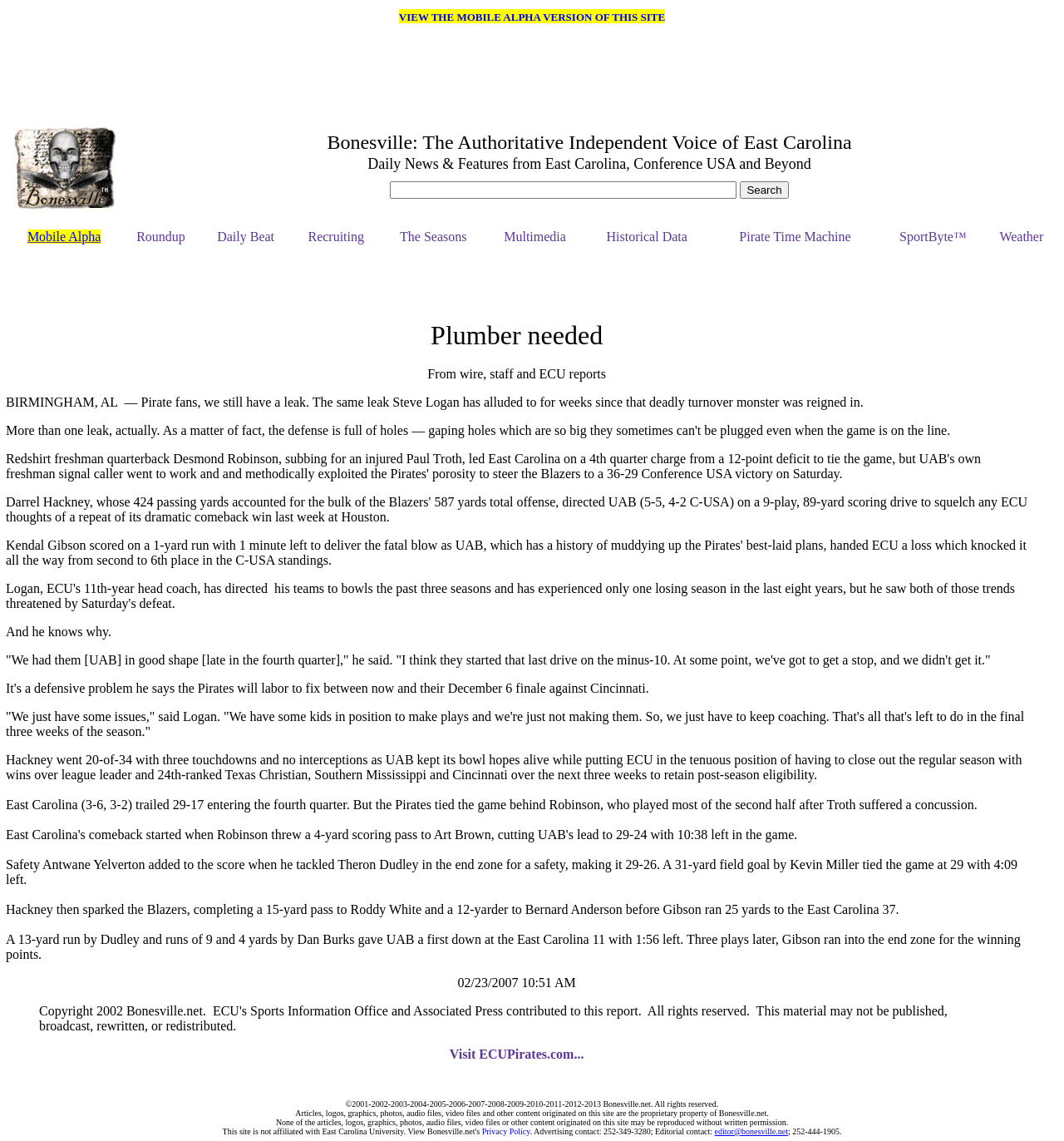Identify the bounding box coordinates for the UI element mentioned here: "HOME". Provide the coordinates as four float values between 0 and 1, i.e., [left, top, right, bottom].

None